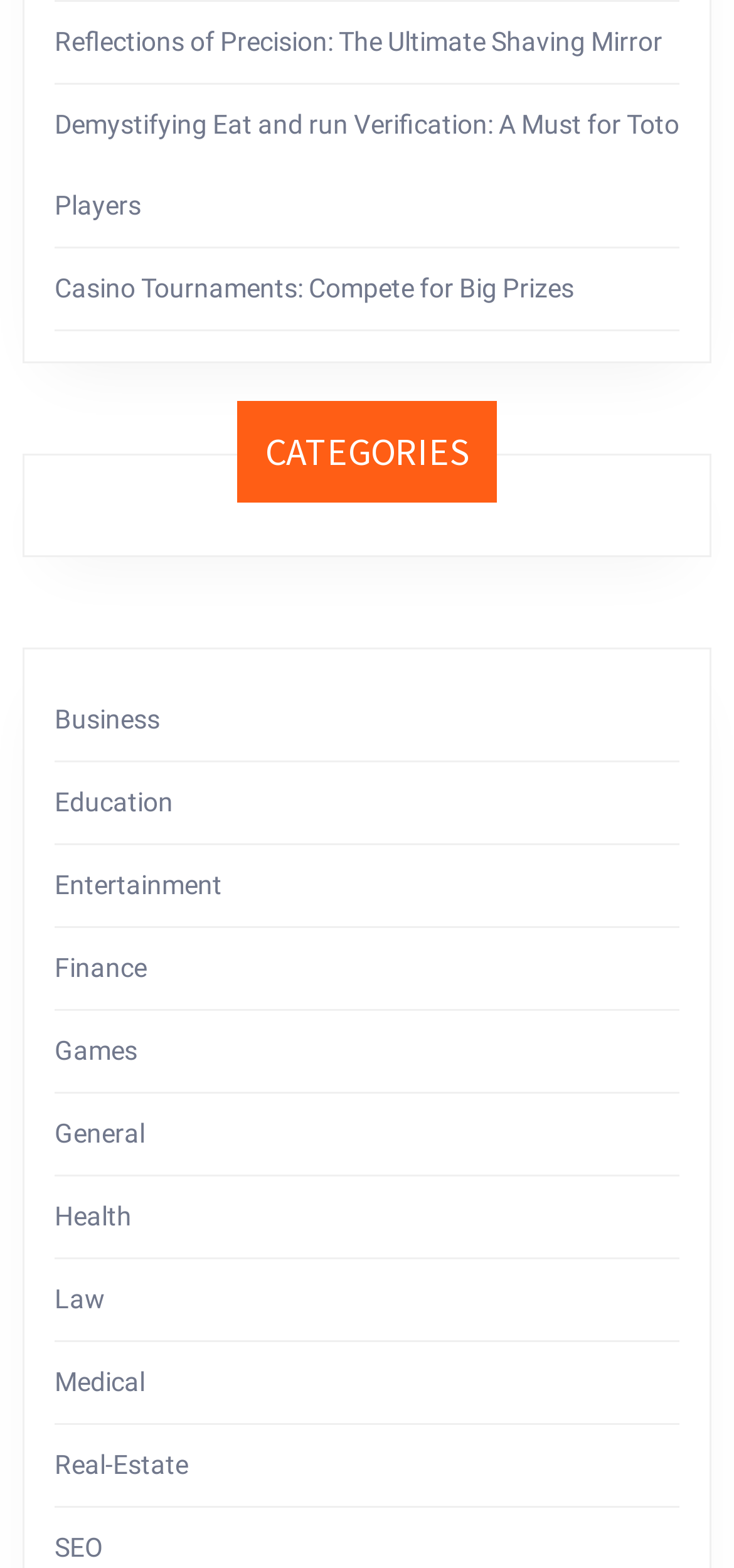Could you specify the bounding box coordinates for the clickable section to complete the following instruction: "Explore the 'Demystifying Eat and run Verification: A Must for Toto Players' topic"?

[0.074, 0.069, 0.926, 0.14]